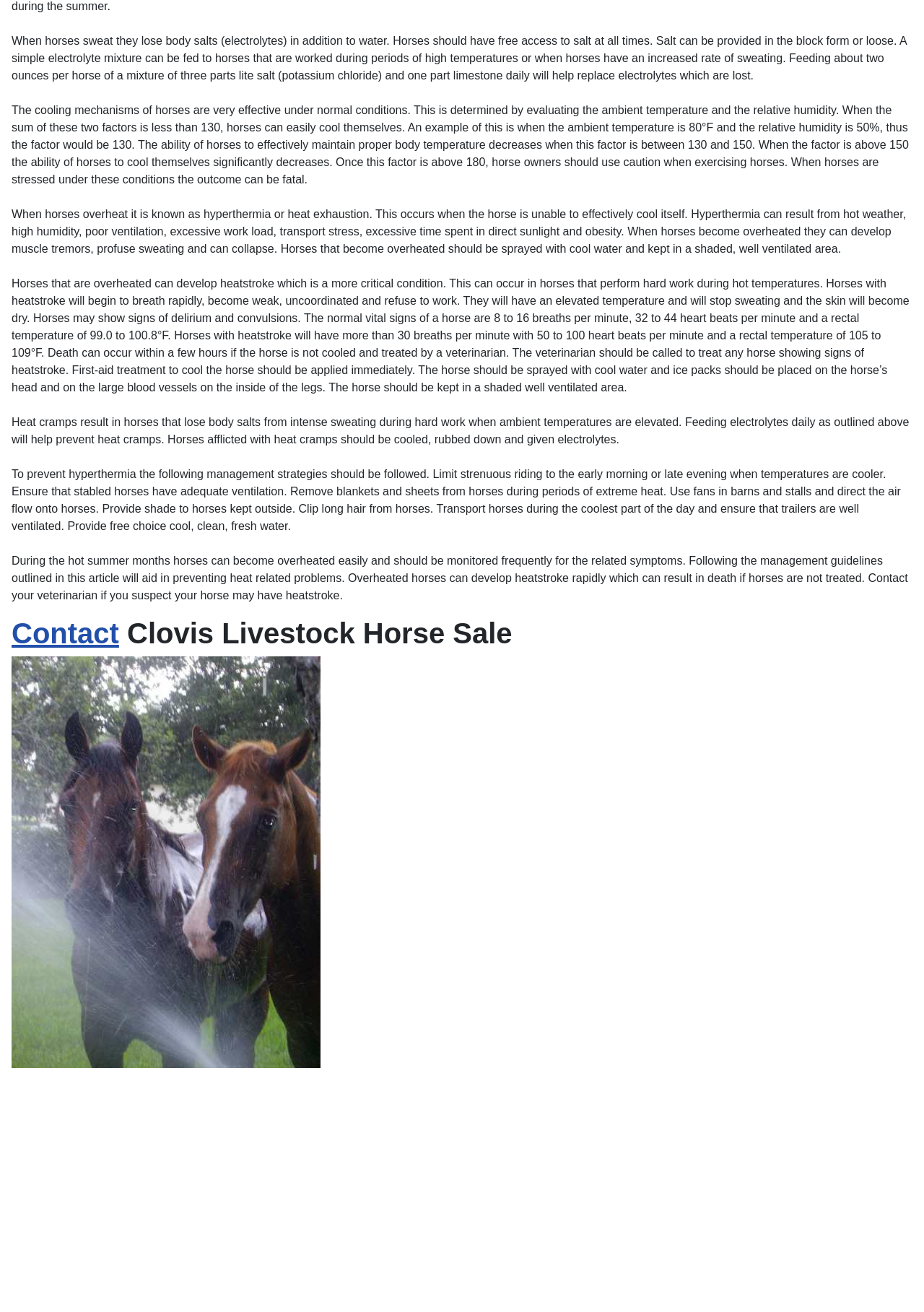Extract the bounding box coordinates for the HTML element that matches this description: "parent_node: Home aria-label="Back to Top"". The coordinates should be four float numbers between 0 and 1, i.e., [left, top, right, bottom].

[0.958, 0.32, 0.988, 0.343]